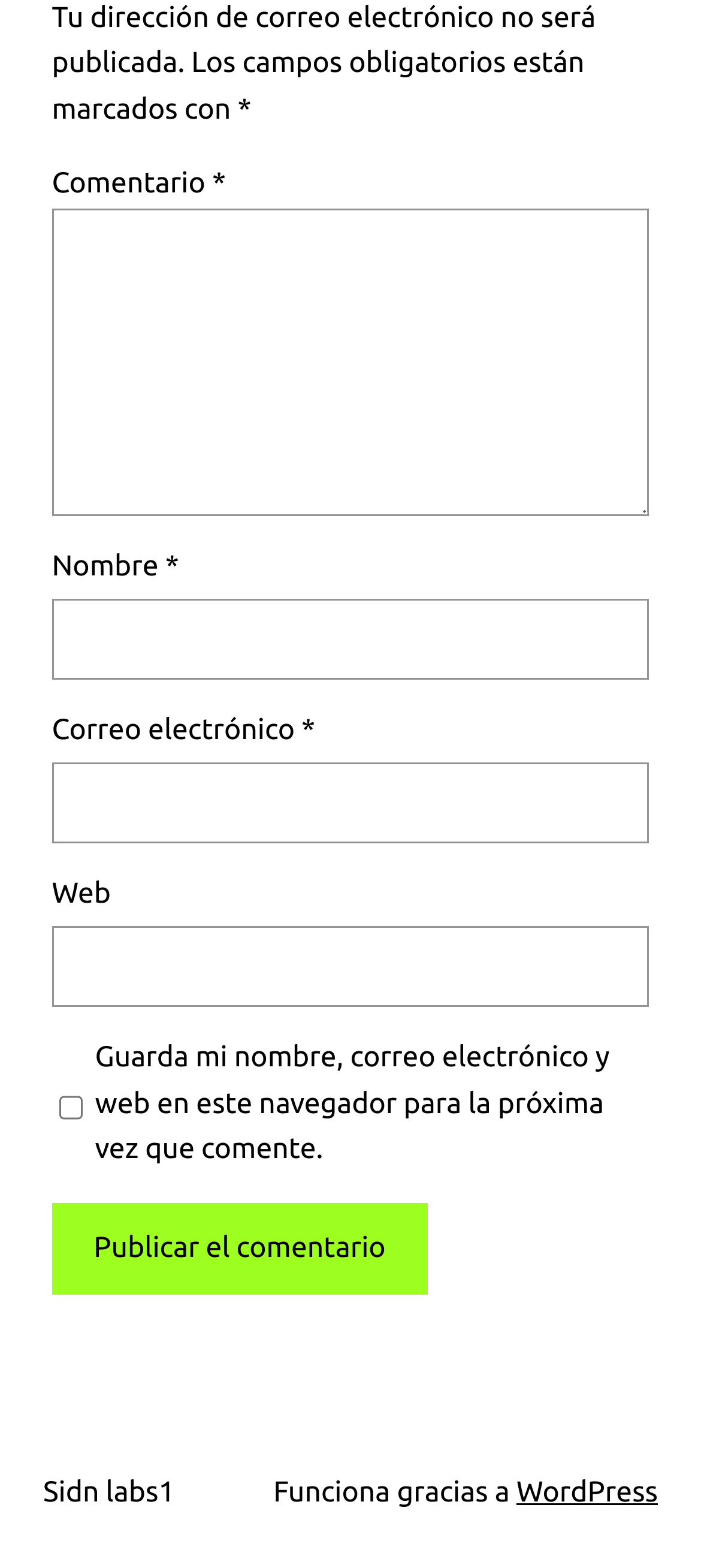Identify the bounding box coordinates of the clickable section necessary to follow the following instruction: "Type your name". The coordinates should be presented as four float numbers from 0 to 1, i.e., [left, top, right, bottom].

[0.074, 0.382, 0.926, 0.434]